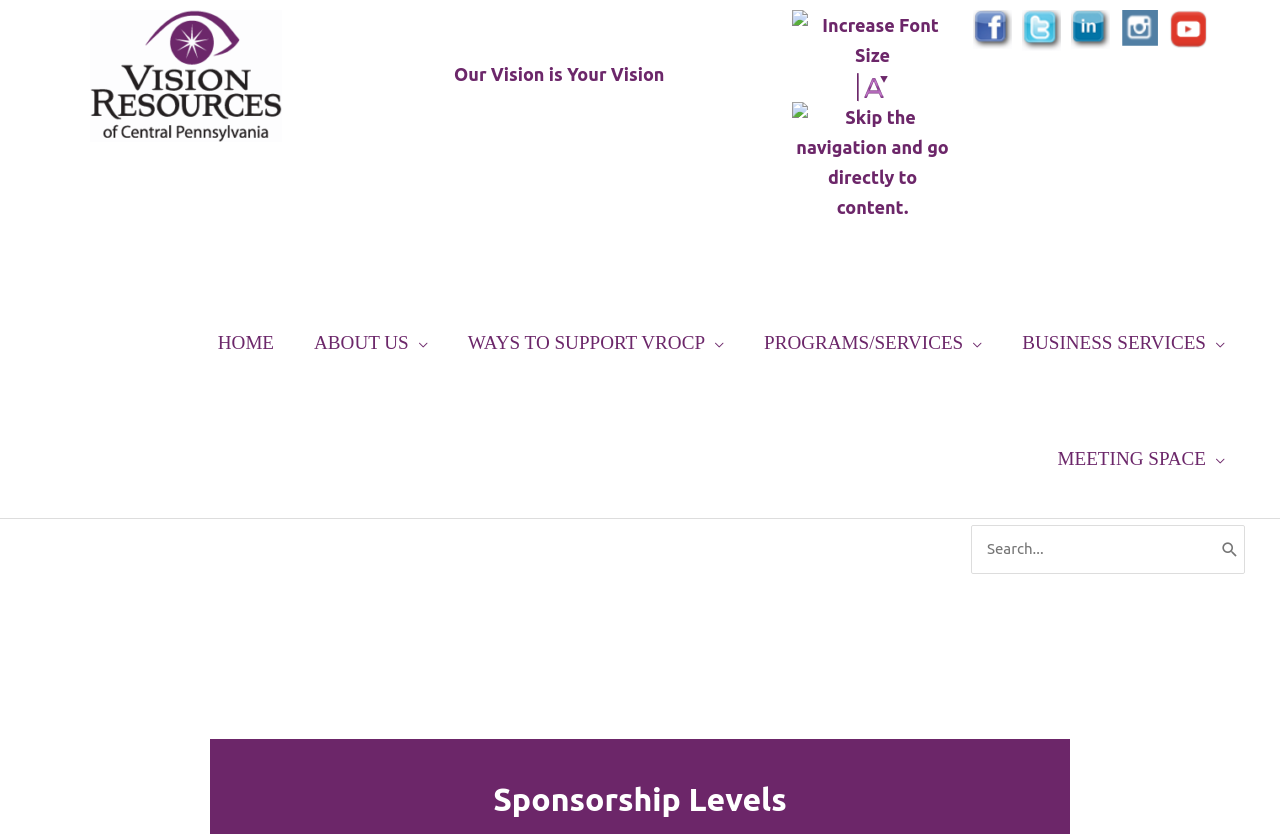Find the bounding box coordinates of the element to click in order to complete this instruction: "Click on HOME". The bounding box coordinates must be four float numbers between 0 and 1, denoted as [left, top, right, bottom].

[0.155, 0.341, 0.23, 0.481]